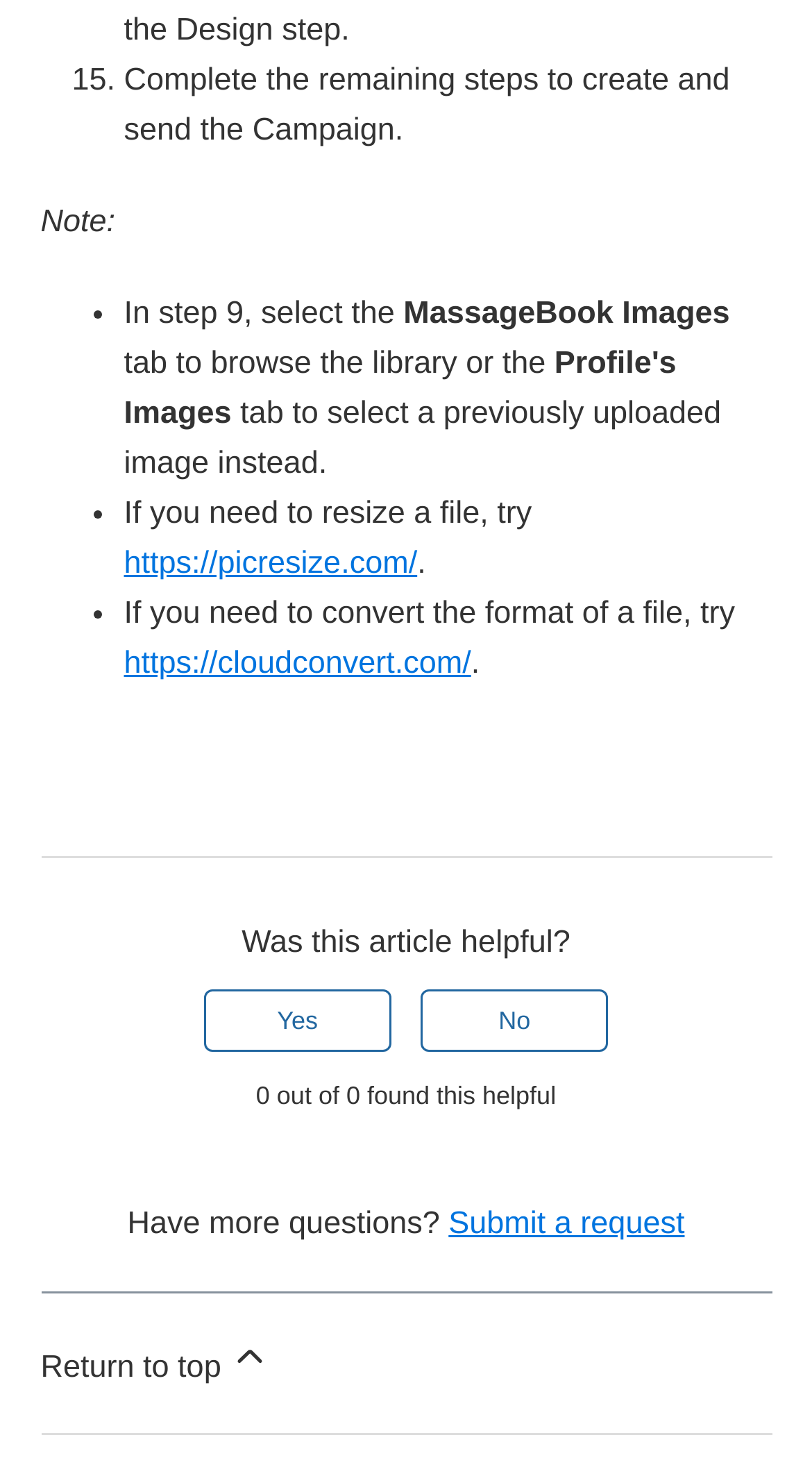What can the user do if they have more questions?
We need a detailed and exhaustive answer to the question. Please elaborate.

The webpage provides a link that says 'Have more questions?' and offers the option to 'Submit a request', which allows the user to ask additional questions or seek further assistance.